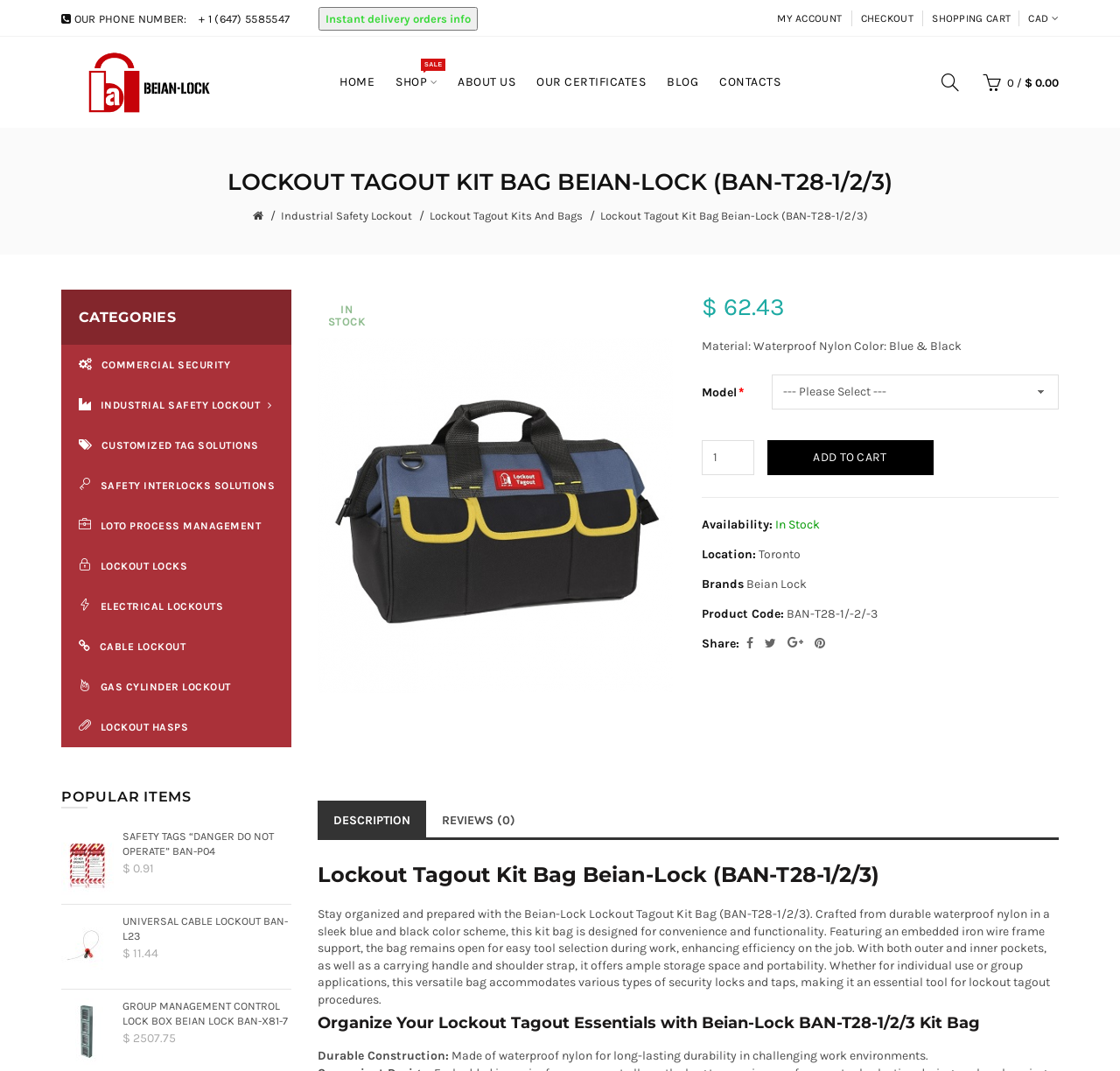Identify the bounding box for the given UI element using the description provided. Coordinates should be in the format (top-left x, top-left y, bottom-right x, bottom-right y) and must be between 0 and 1. Here is the description: LOTO Process Management

[0.055, 0.472, 0.26, 0.509]